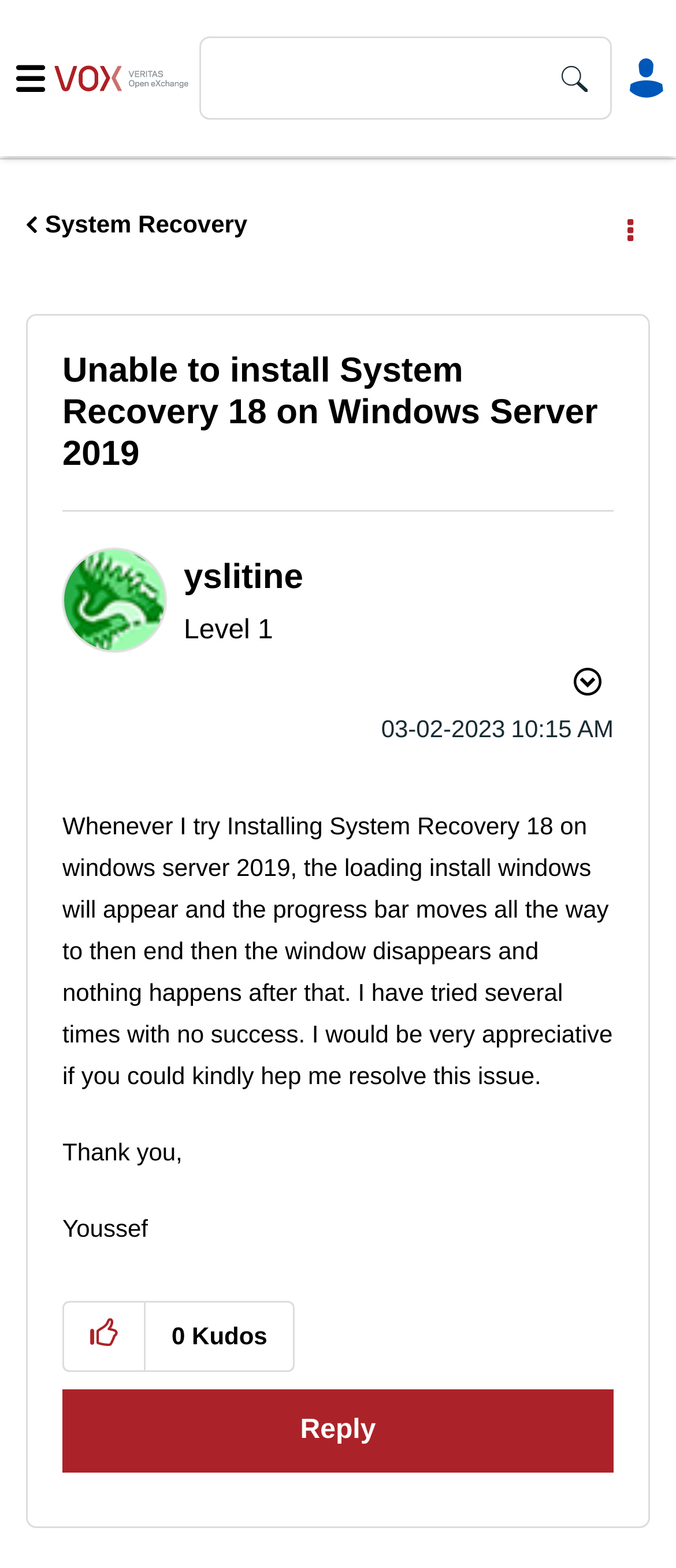Provide your answer to the question using just one word or phrase: What is the current number of kudos for this post?

0